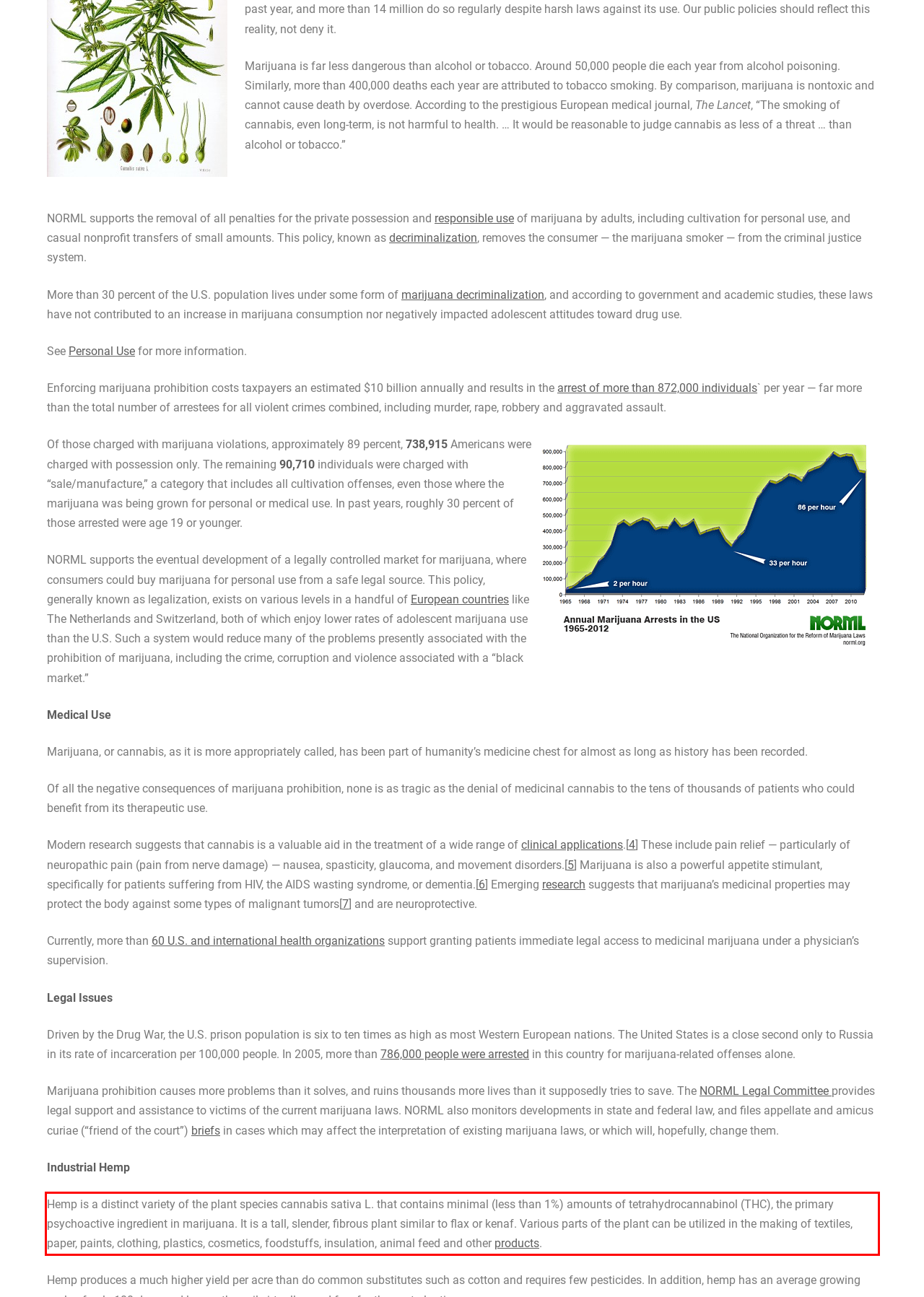From the screenshot of the webpage, locate the red bounding box and extract the text contained within that area.

Hemp is a distinct variety of the plant species cannabis sativa L. that contains minimal (less than 1%) amounts of tetrahydrocannabinol (THC), the primary psychoactive ingredient in marijuana. It is a tall, slender, fibrous plant similar to flax or kenaf. Various parts of the plant can be utilized in the making of textiles, paper, paints, clothing, plastics, cosmetics, foodstuffs, insulation, animal feed and other products.